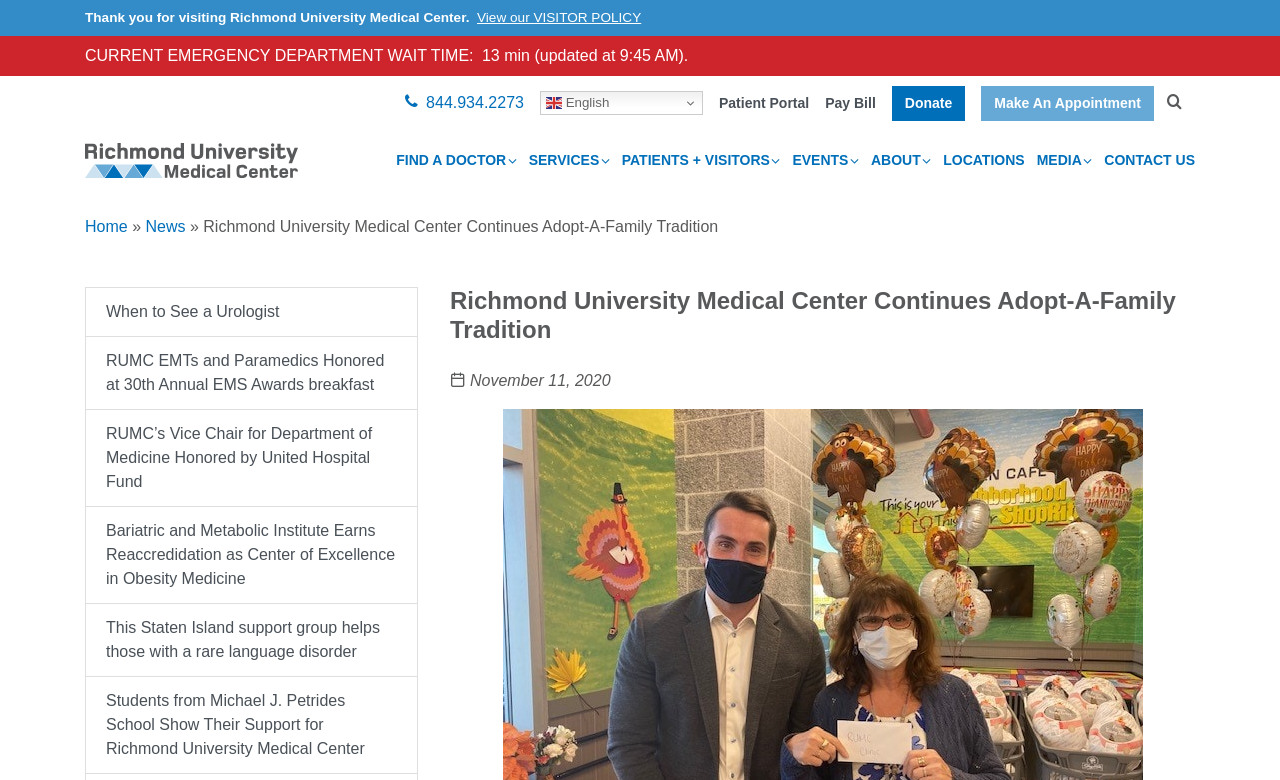From the image, can you give a detailed response to the question below:
How many links are there in the navigation menu?

I found the answer by counting the number of link elements with the texts 'FIND A DOCTOR', 'SERVICES', 'PATIENTS + VISITORS', 'EVENTS', 'ABOUT', 'LOCATIONS', 'MEDIA', and 'CONTACT US'.